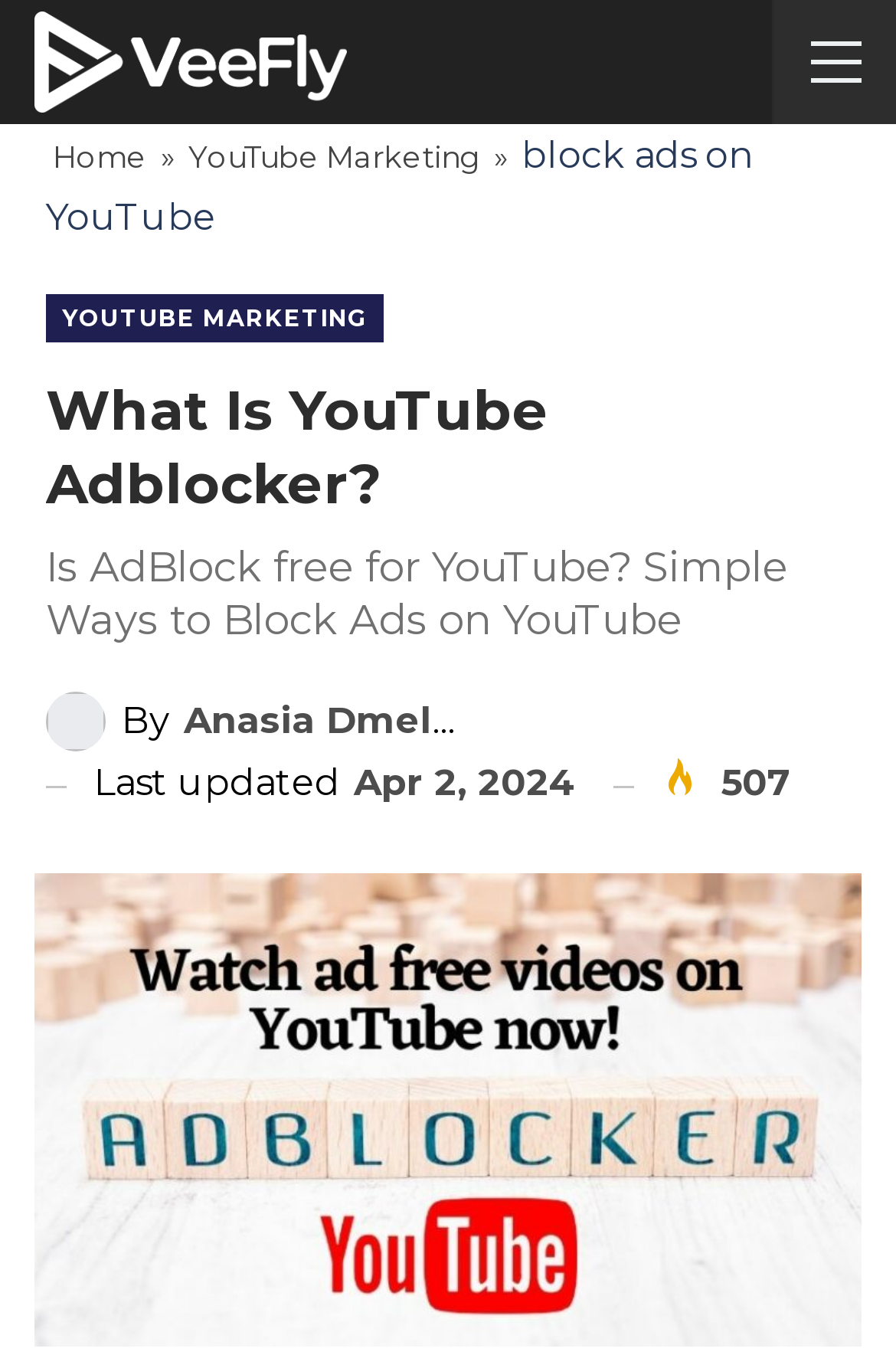How many views does the article have?
Based on the image, answer the question with a single word or brief phrase.

507